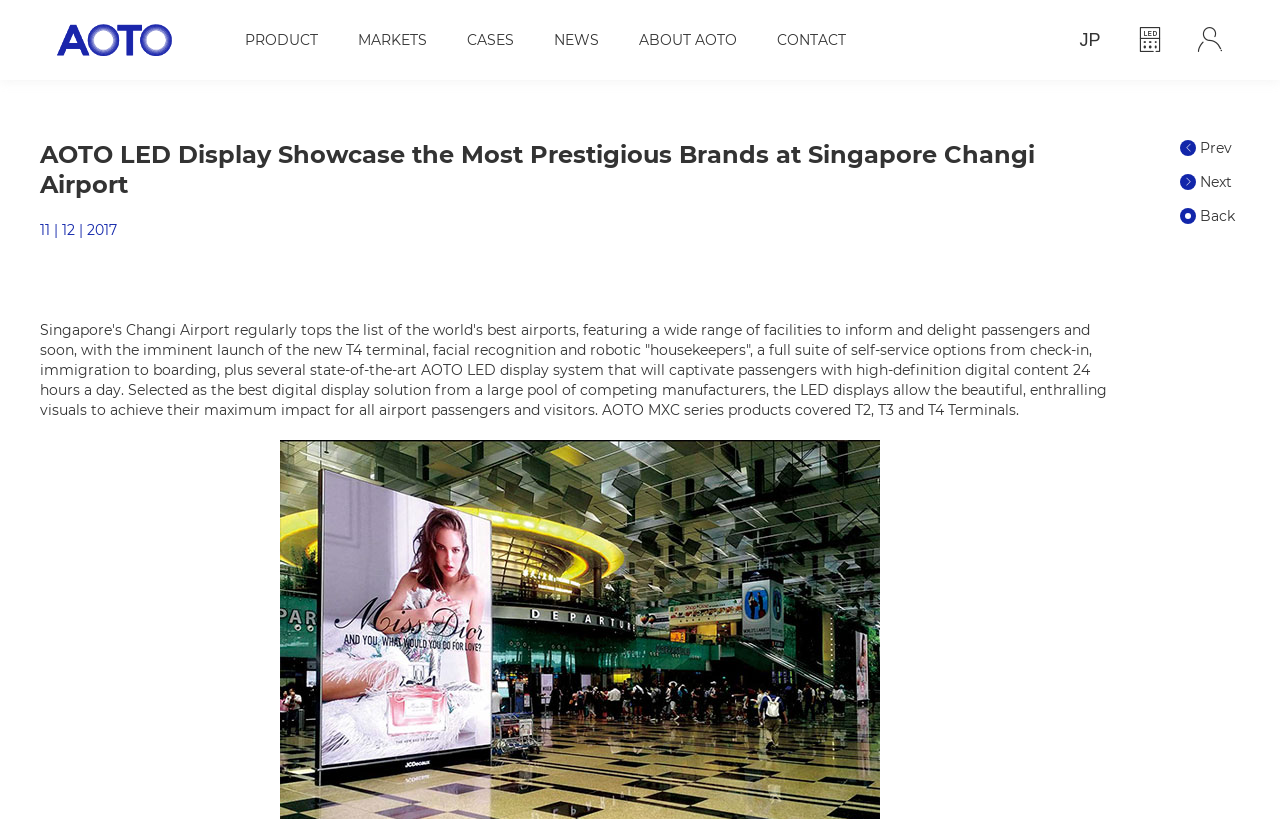Provide your answer in a single word or phrase: 
What is the name of the company showcased on this webpage?

AOTO